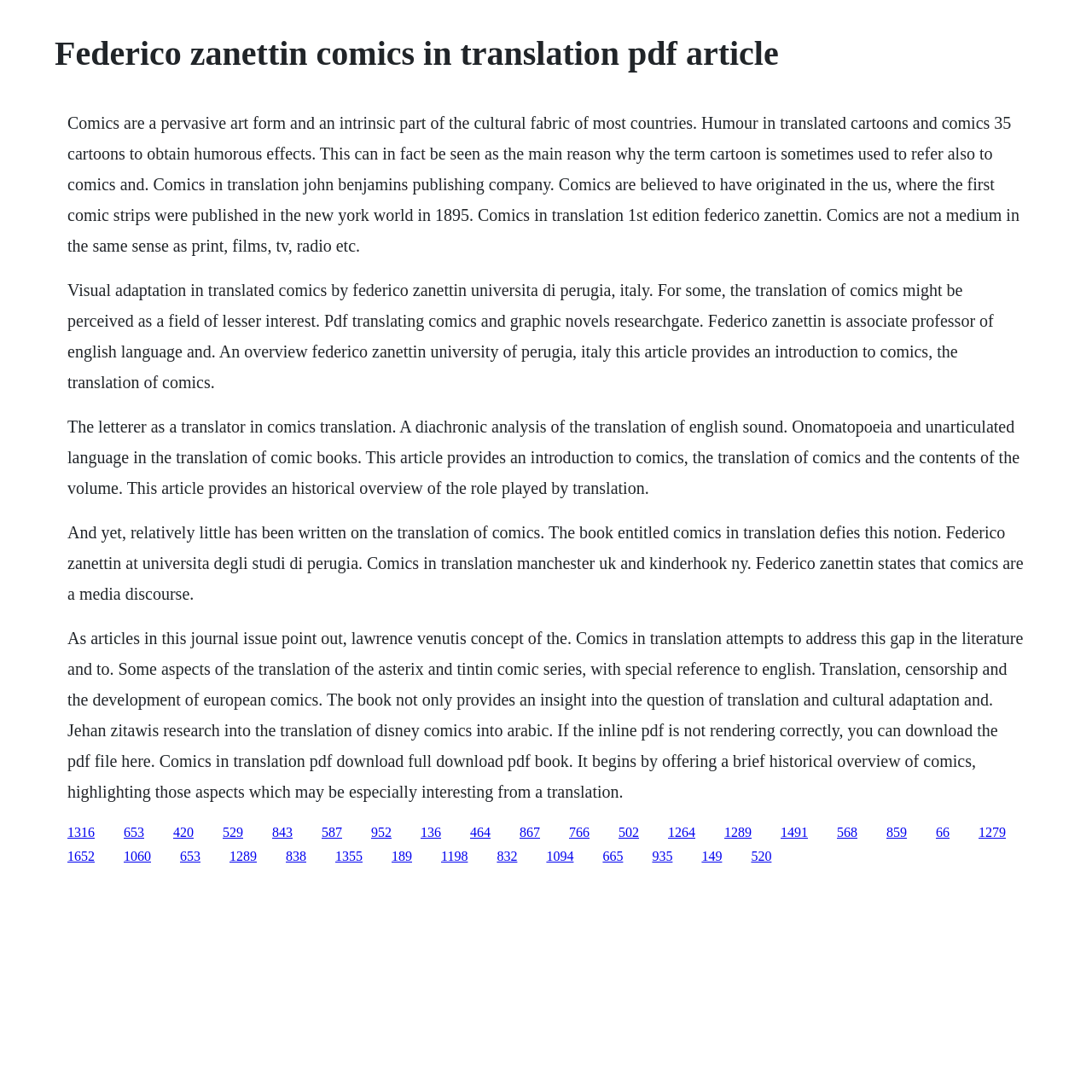Articulate a detailed summary of the webpage's content and design.

The webpage is about Federico Zanettin's work on comics in translation, with a focus on academic articles and research. At the top, there is a heading that matches the title of the webpage. Below the heading, there are four paragraphs of text that provide an introduction to comics, their translation, and the contents of a volume on the topic. The text discusses the importance of comics as a cultural medium, the challenges of translating them, and the role of translation in the development of European comics.

Following the introductory text, there are 35 links listed in a row, taking up most of the width of the page. These links appear to be references or citations related to the topic of comics in translation. They are arranged in a horizontal list, with each link taking up a small amount of space.

At the bottom of the page, there is another row of links, similar to the first row. These links may be additional references or resources related to the topic.

Overall, the webpage appears to be a collection of academic resources and references on the topic of comics in translation, with a focus on Federico Zanettin's work in the field.